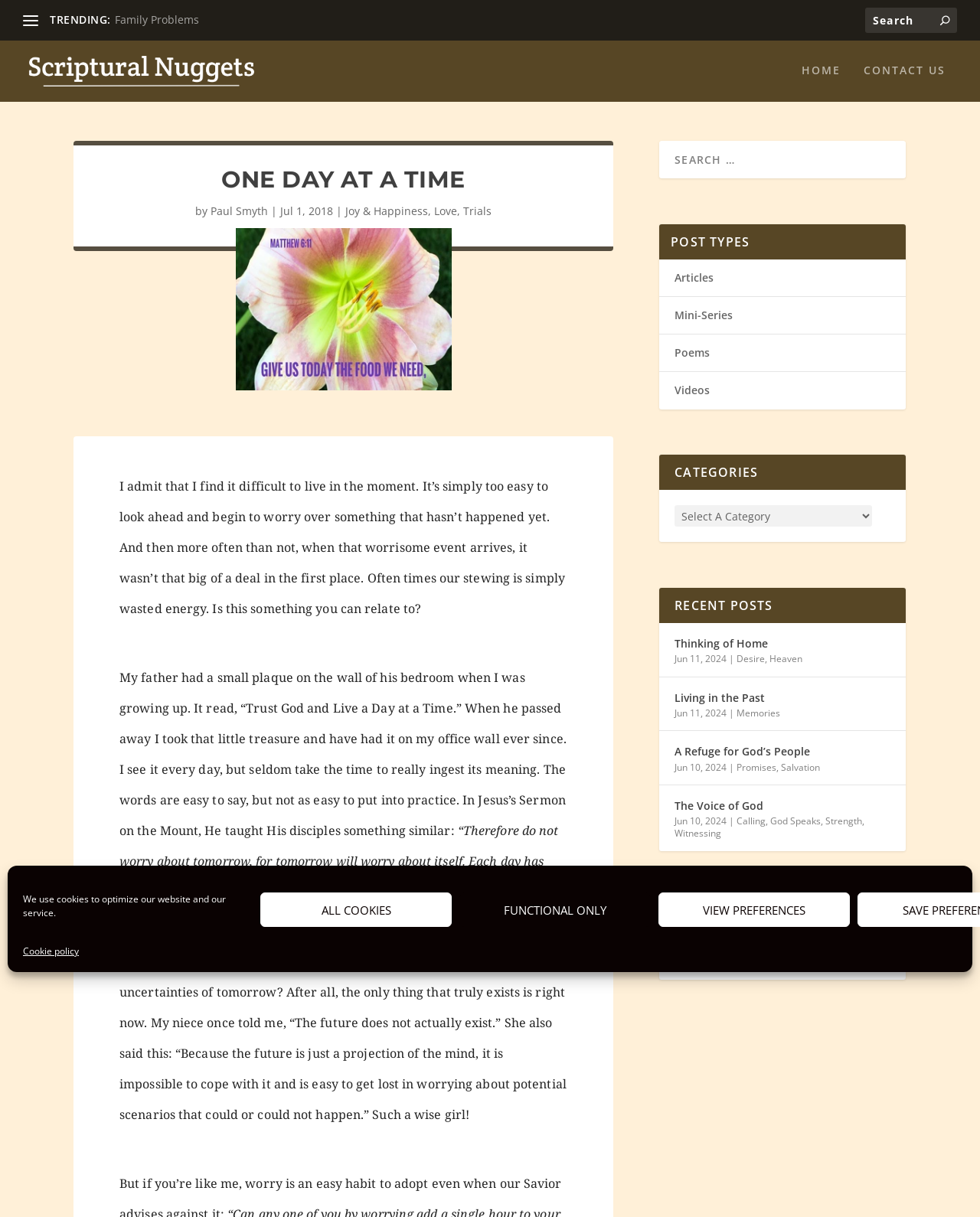Give a one-word or one-phrase response to the question:
What are the post types available on the webpage?

Articles, Mini-Series, Poems, Videos